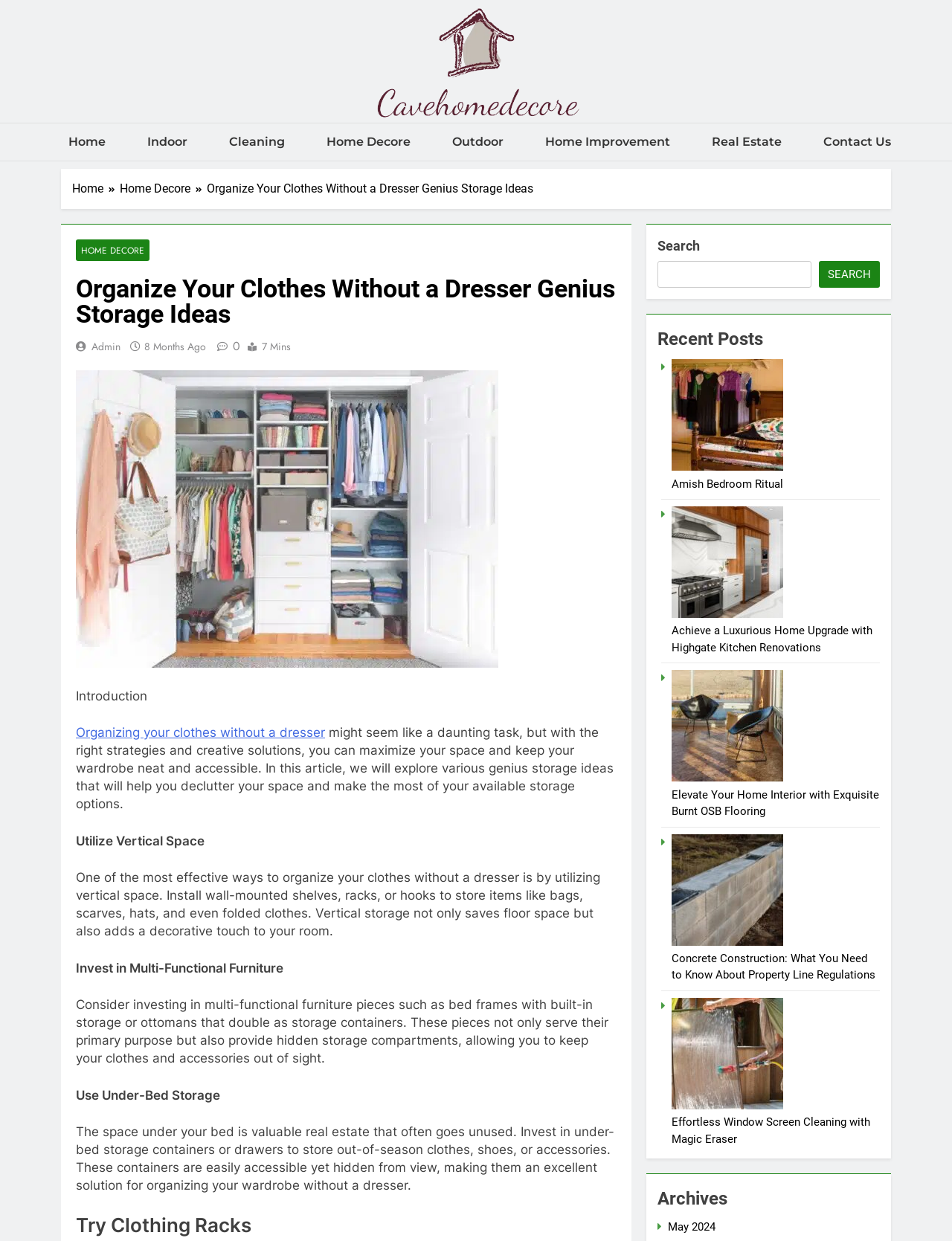What is the category of the recent posts section?
Based on the visual, give a brief answer using one word or a short phrase.

Home Decore